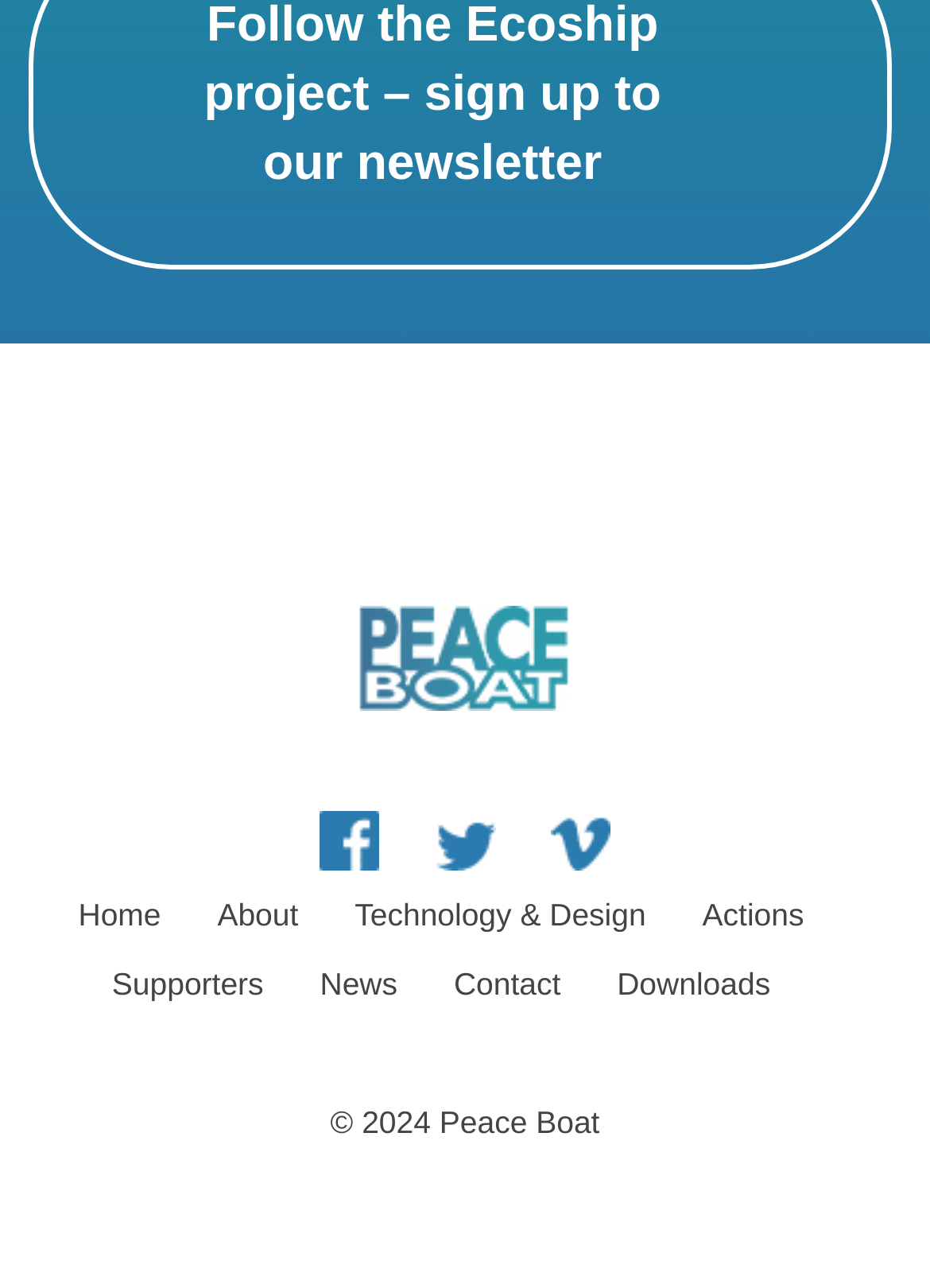Please give a succinct answer using a single word or phrase:
What is the last link in the bottom navigation bar?

Downloads